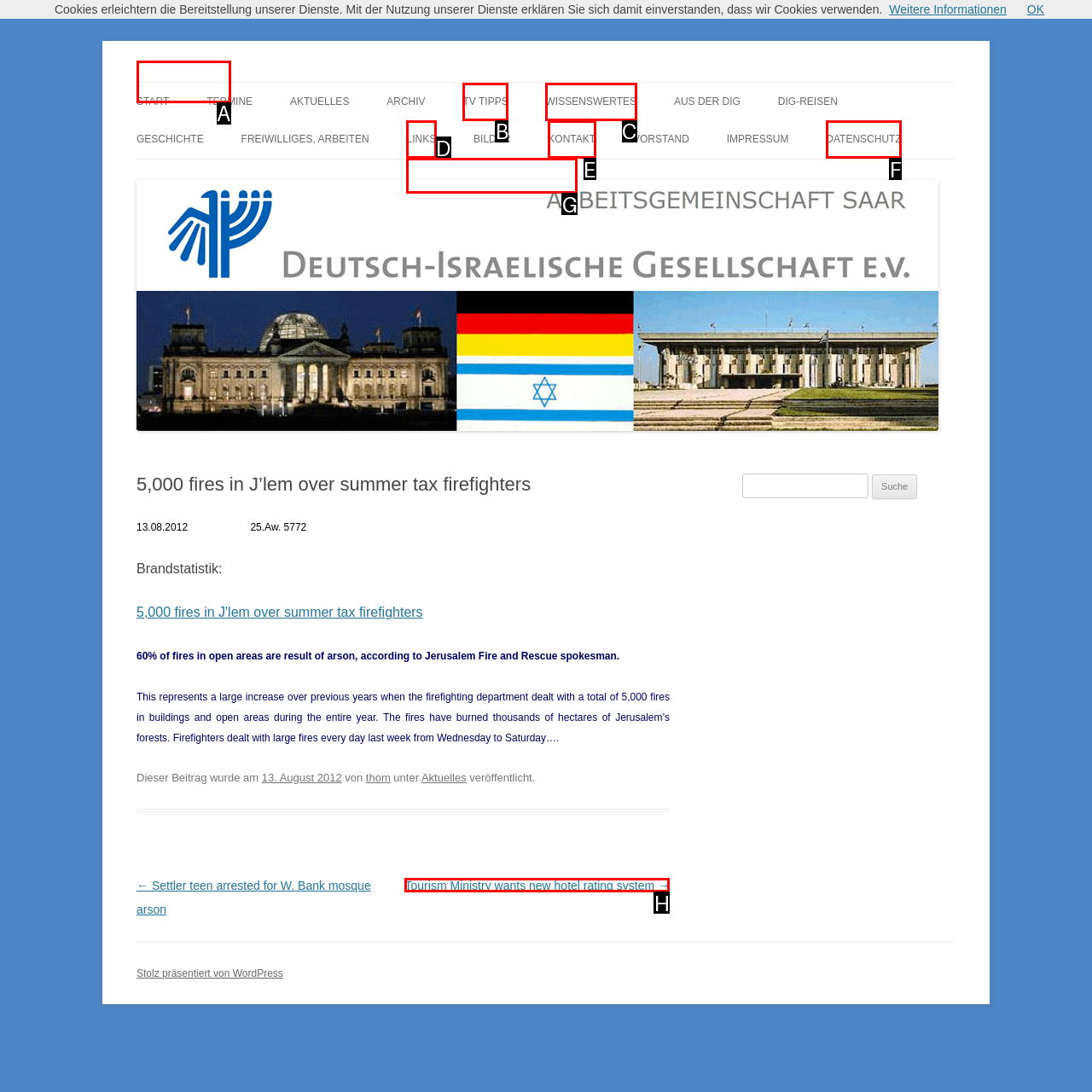Which HTML element should be clicked to fulfill the following task: Click on the 'DIG Saar' link?
Reply with the letter of the appropriate option from the choices given.

A